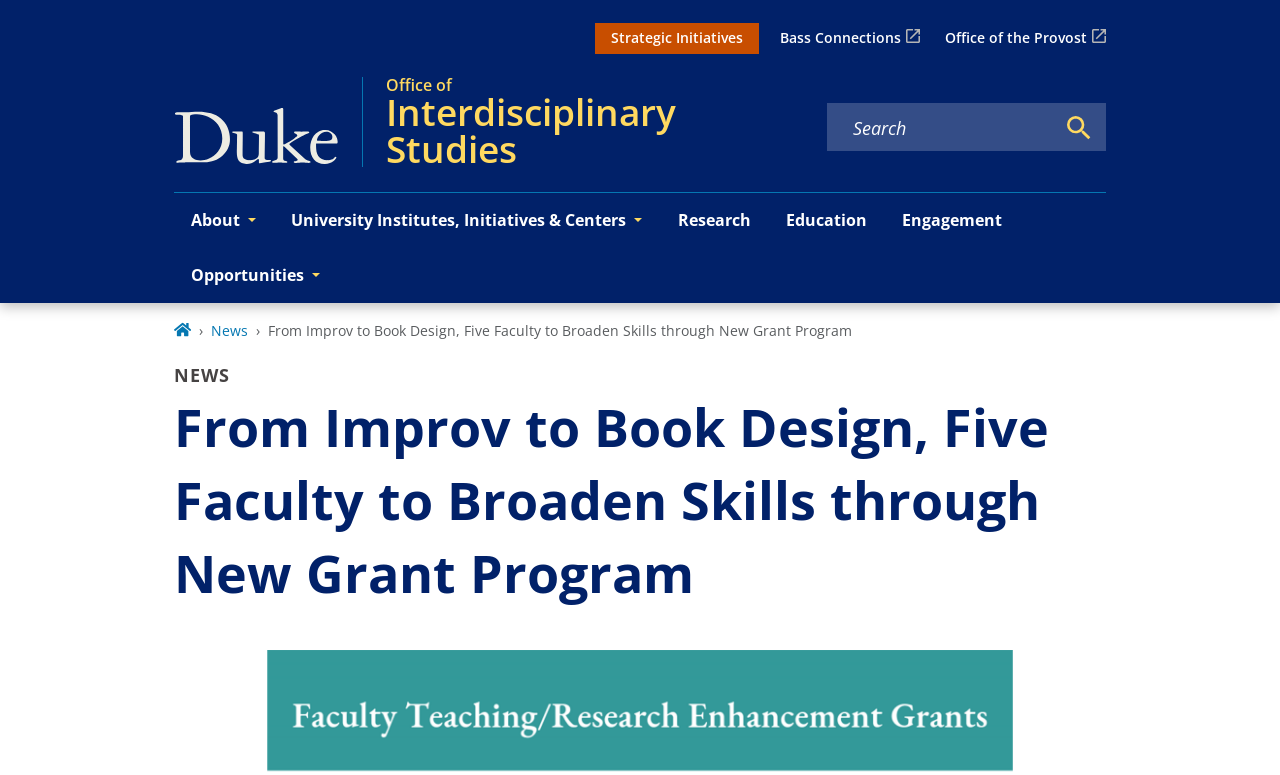Can you give a comprehensive explanation to the question given the content of the image?
What is the name of the university?

I found the answer by looking at the image with the description 'Duke University' and the link with the text 'Duke University Office of Interdisciplinary Studies'.